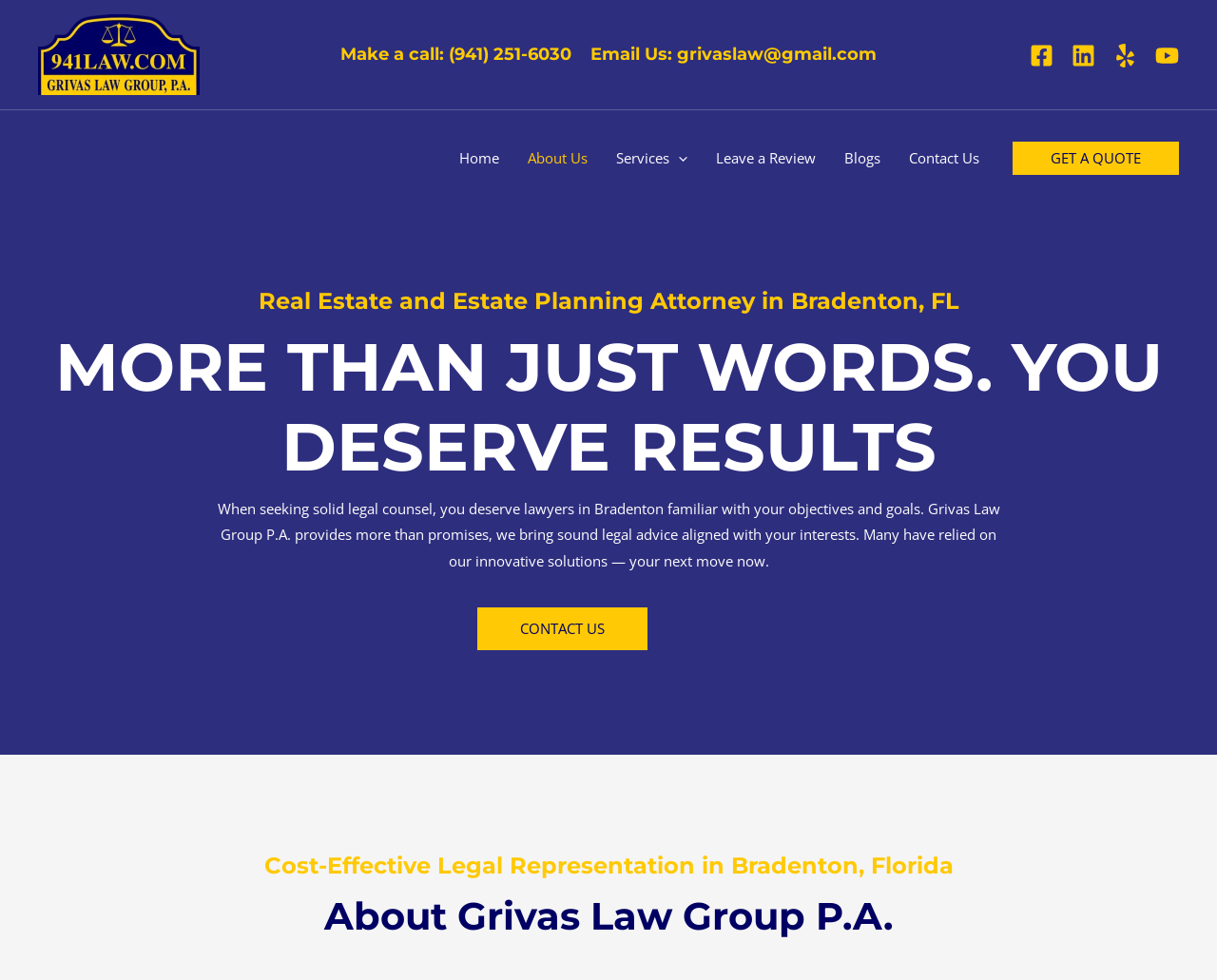Please find the bounding box coordinates of the element's region to be clicked to carry out this instruction: "Contact the law group".

[0.392, 0.62, 0.532, 0.664]